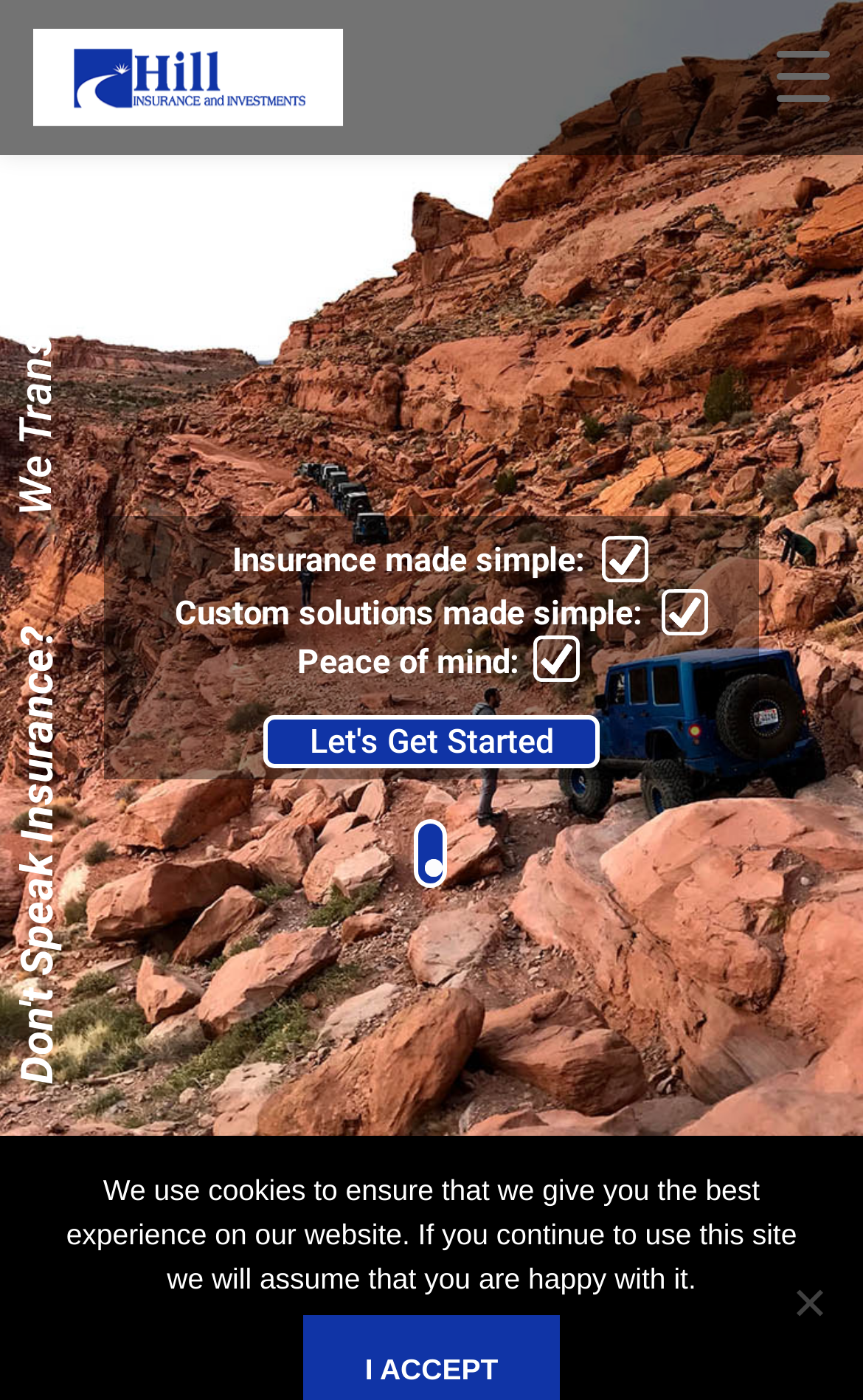What is the main purpose of this website?
Based on the screenshot, answer the question with a single word or phrase.

Insurance services